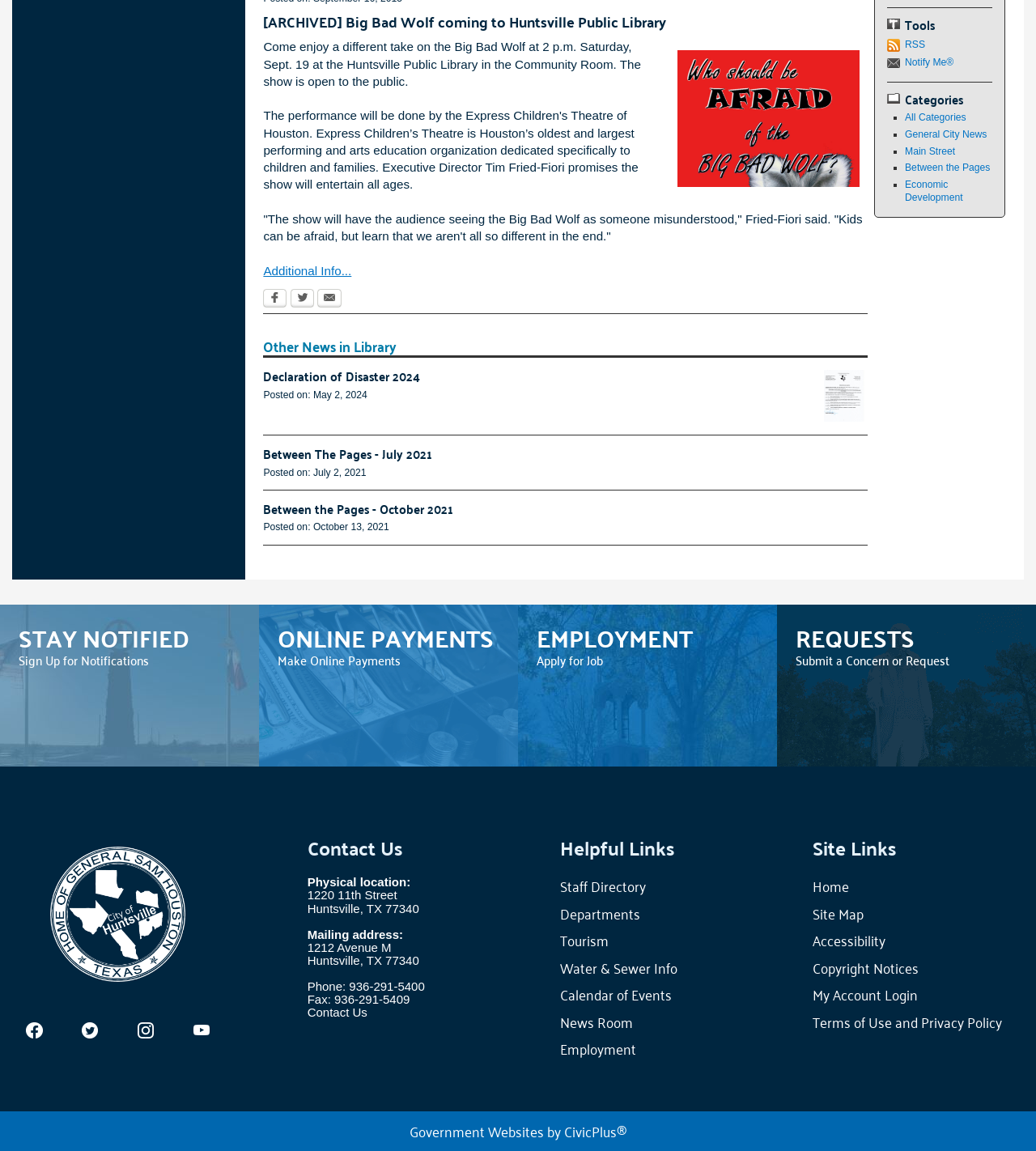Provide the bounding box coordinates of the HTML element described by the text: "requestsSubmit a Concern or Request".

[0.75, 0.525, 1.0, 0.666]